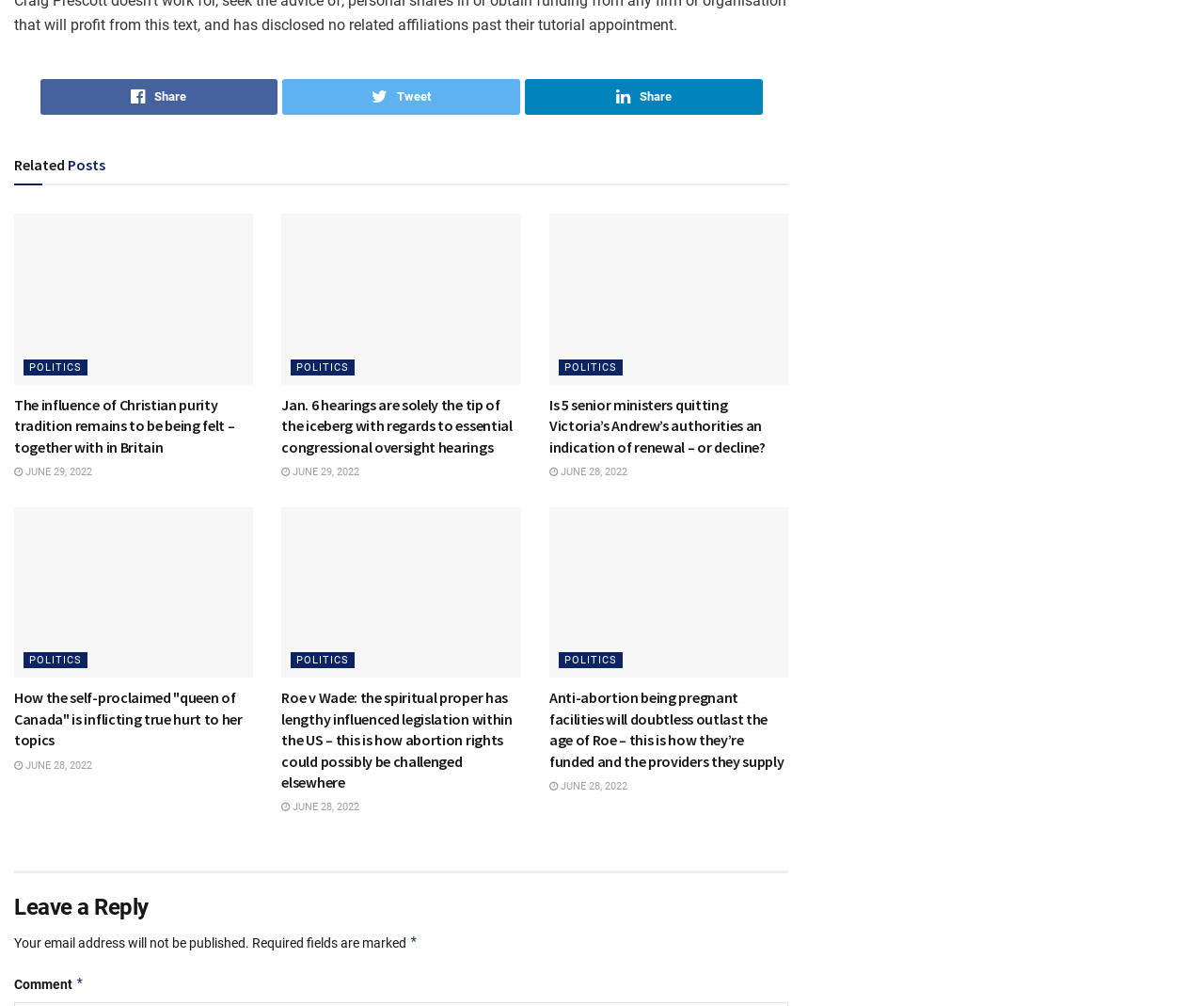How many social media sharing links are at the top of the webpage?
Please provide a comprehensive answer to the question based on the webpage screenshot.

I looked at the top of the webpage and found three social media sharing links: ' Share' [466], ' Tweet' [467], and ' Share' [468].